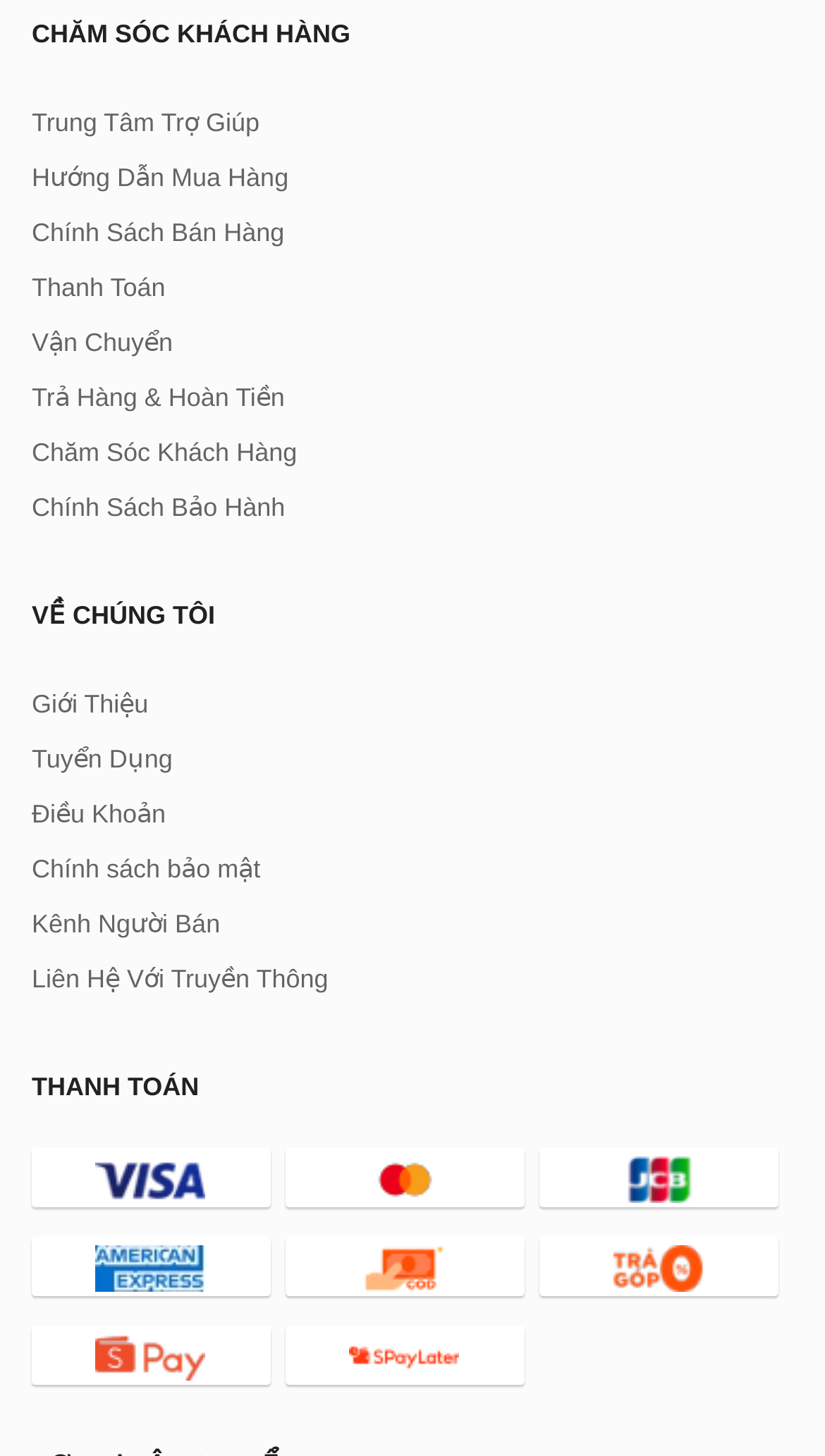Provide the bounding box coordinates, formatted as (top-left x, top-left y, bottom-right x, bottom-right y), with all values being floating point numbers between 0 and 1. Identify the bounding box of the UI element that matches the description: Trả Hàng & Hoàn Tiền

[0.038, 0.262, 0.345, 0.283]